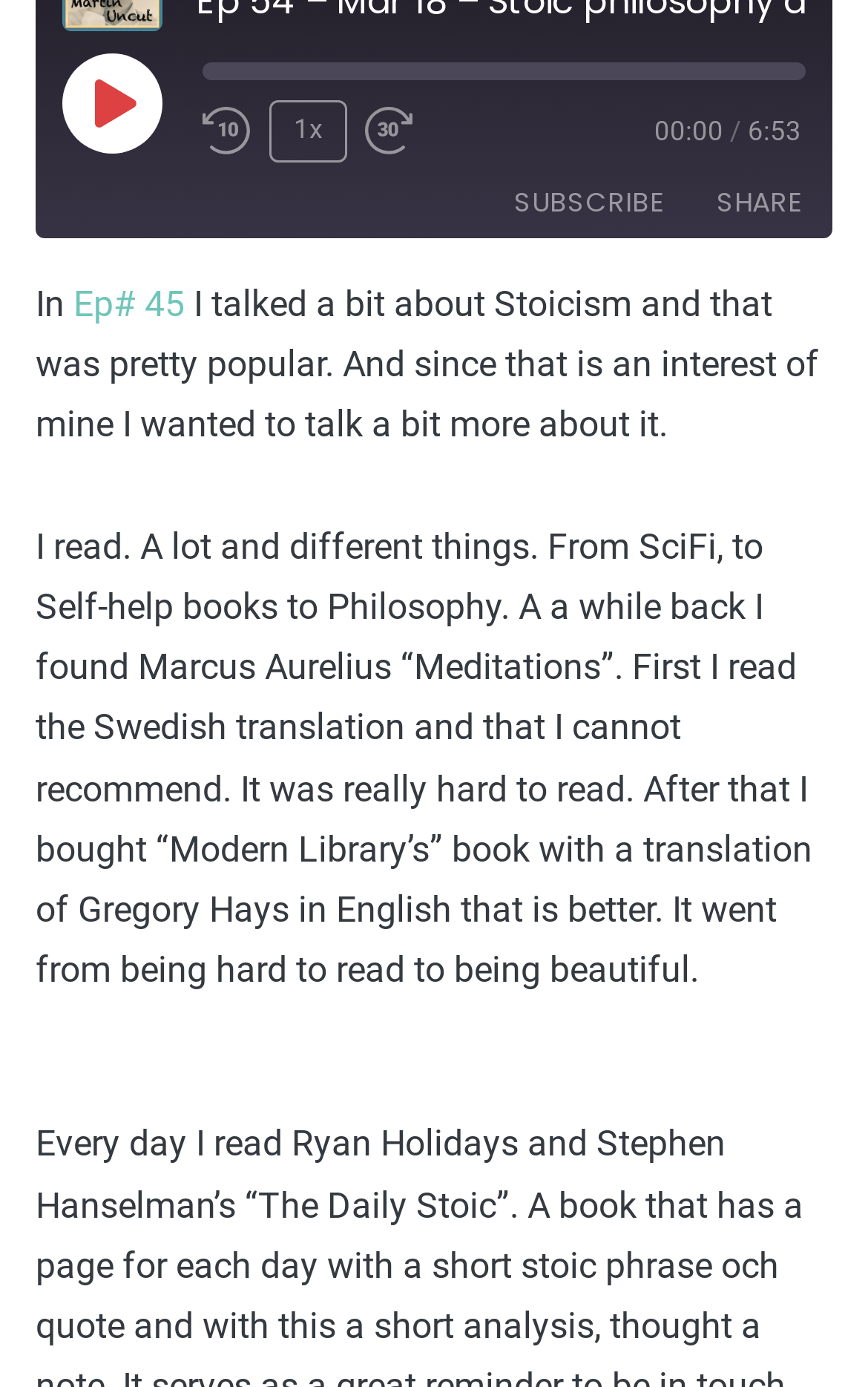Given the element description "parent_node: LINK title="Copy Episode URL"" in the screenshot, predict the bounding box coordinates of that UI element.

[0.872, 0.284, 0.941, 0.333]